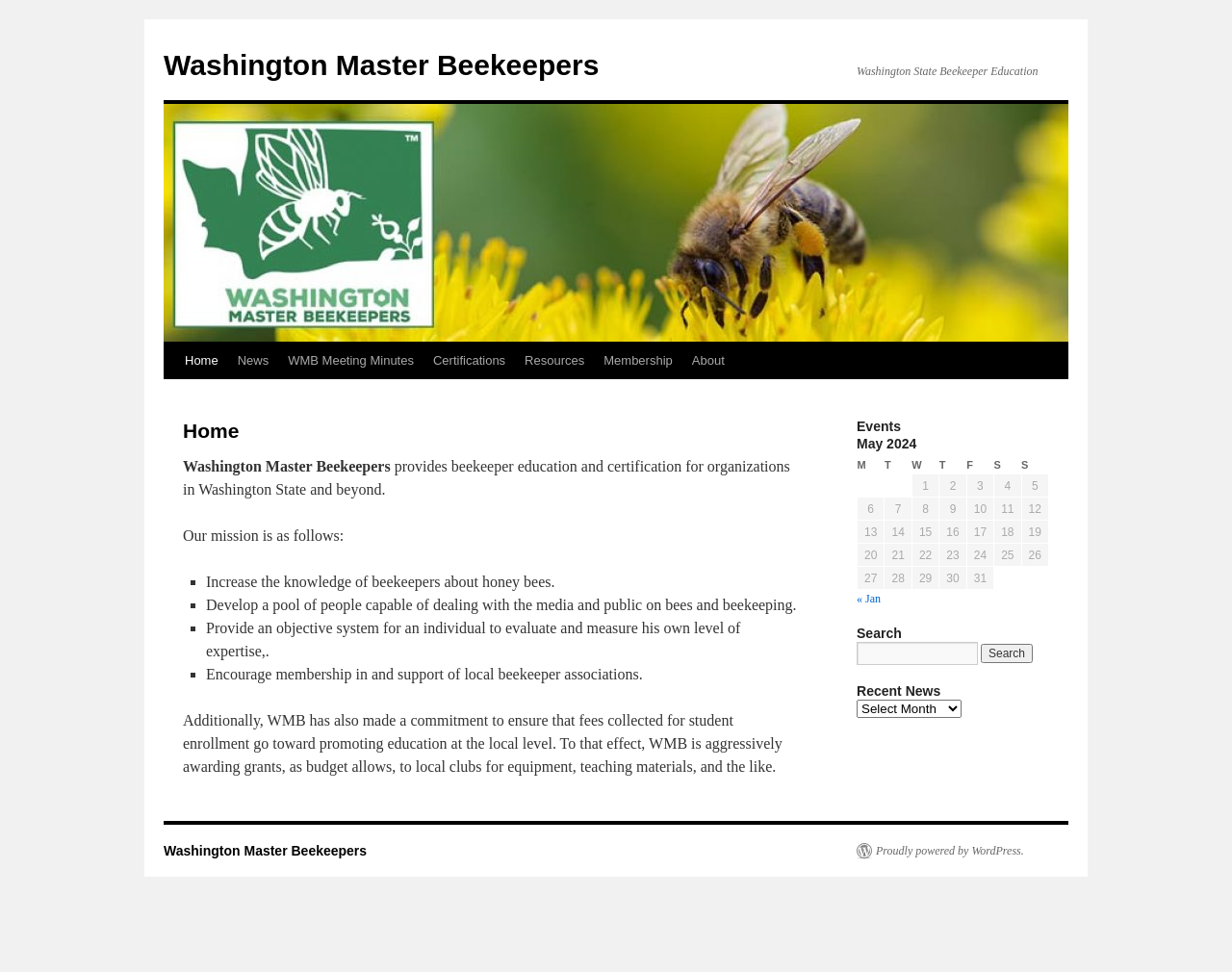How many columns are in the events table?
Answer with a single word or phrase, using the screenshot for reference.

7